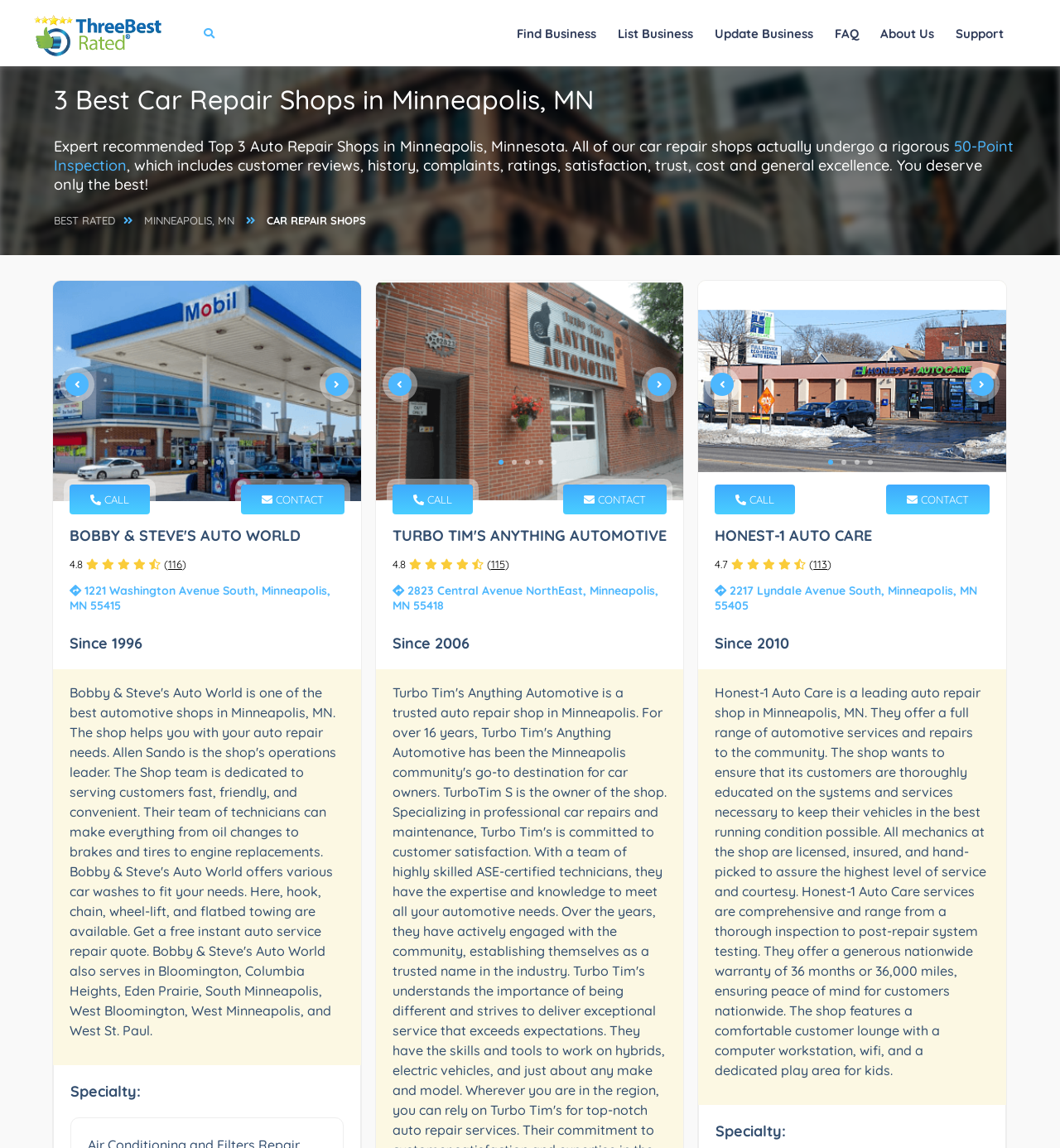What is the warranty offered by Honest-1 Auto Care?
Using the image, give a concise answer in the form of a single word or short phrase.

36 months or 36,000 miles